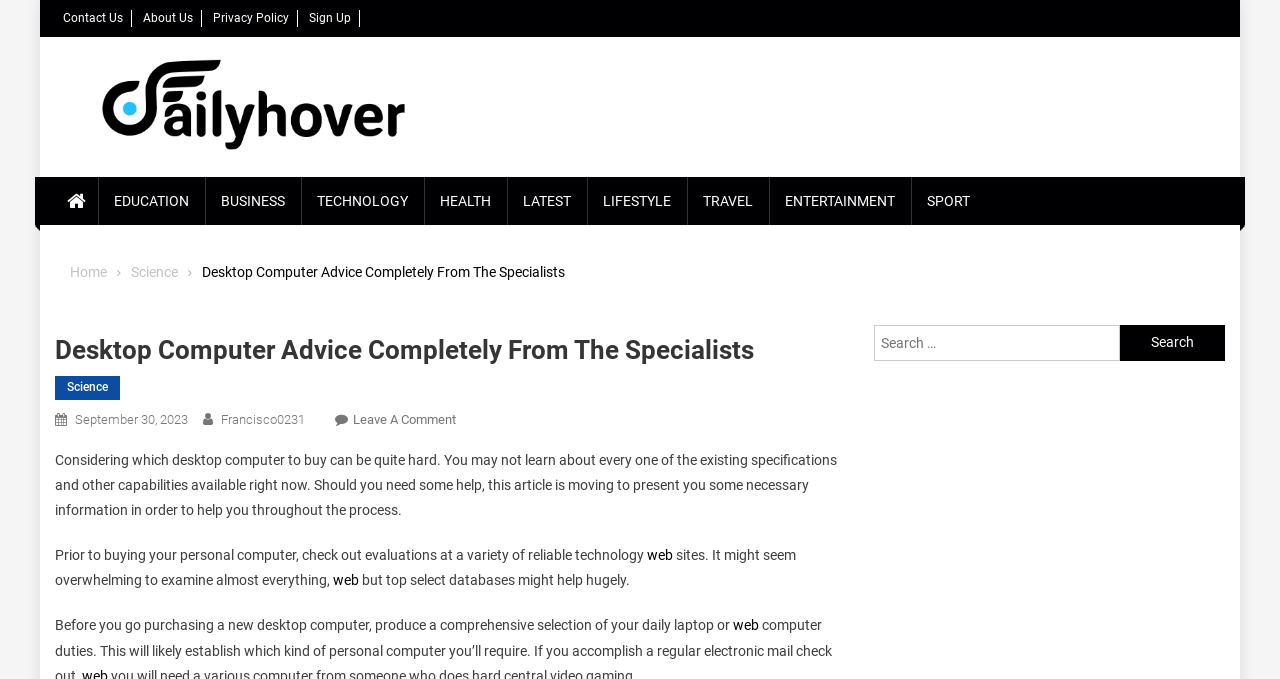Summarize the webpage with a detailed and informative caption.

The webpage is about desktop computer advice, with the main title "Desktop Computer Advice Completely From The Specialists" at the top. Below the title, there is a navigation menu with links to "Home", "Science", and other categories. 

On the top right, there are several links, including "Contact Us", "About Us", "Privacy Policy", and "Sign Up". Next to these links, there is a logo of "Daily Hover" with an image and a link to the website. 

Below the navigation menu, there is a section with multiple links to different categories, such as "EDUCATION", "BUSINESS", "TECHNOLOGY", and others. 

The main content of the webpage starts with a paragraph discussing the difficulties of choosing a desktop computer, followed by several paragraphs providing advice on how to make a decision. The text includes links to external websites and mentions the importance of checking reviews and making a comprehensive selection of daily laptop or computer needs. 

On the right side of the webpage, there is a complementary section with a search box and a "Search" button, allowing users to search for specific topics.